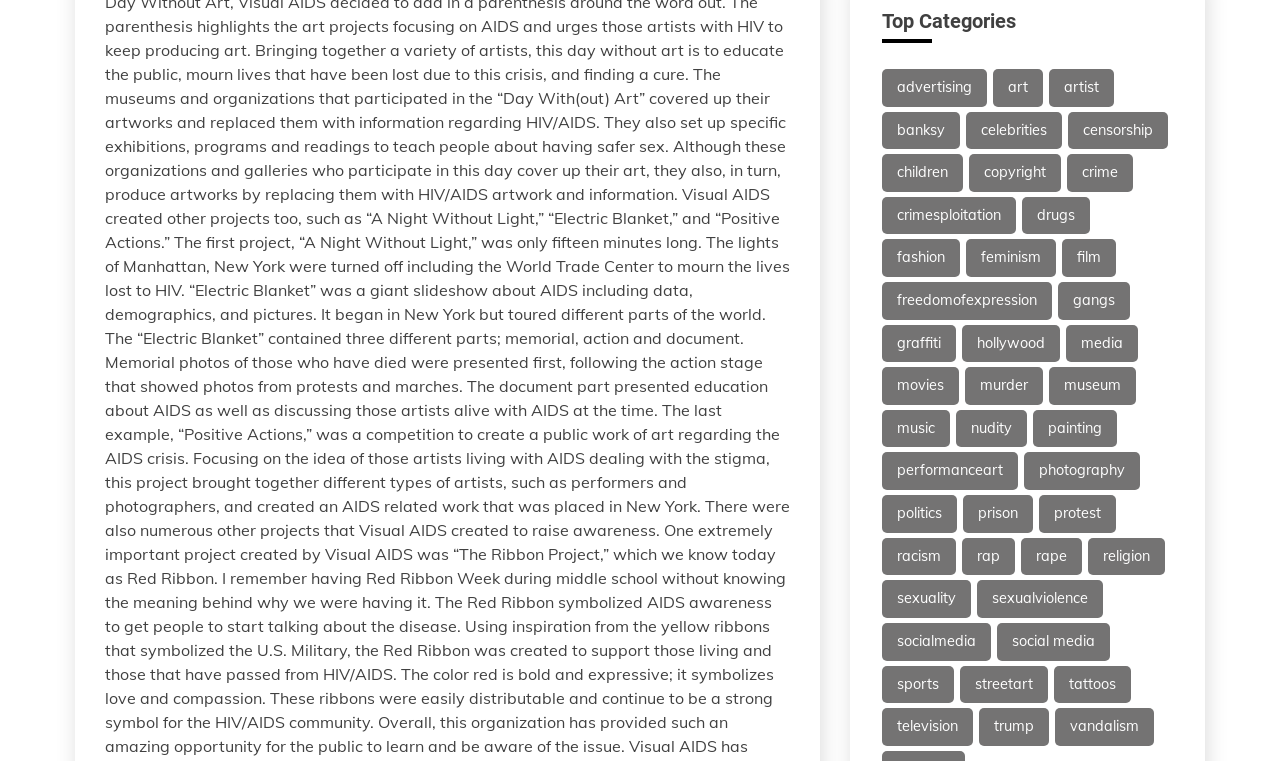Please identify the coordinates of the bounding box that should be clicked to fulfill this instruction: "Discover 'television' related content".

[0.689, 0.931, 0.76, 0.98]